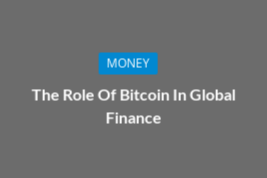Provide a thorough description of what you see in the image.

The image features a title card with a modern design, primarily in shades of gray. At the top, there is a prominently displayed label reading "MONEY" in a bright blue font, signifying the category or theme of the content. Below this label, the main title is presented in a bold, elegant font stating "The Role Of Bitcoin In Global Finance." This text suggests that the article explores the significant impact and implications of Bitcoin within the global financial landscape, likely discussing topics such as cryptocurrency trends, market dynamics, and investment strategies related to Bitcoin. The overall aesthetic is clean and professional, fitting for financial or economic discussions.